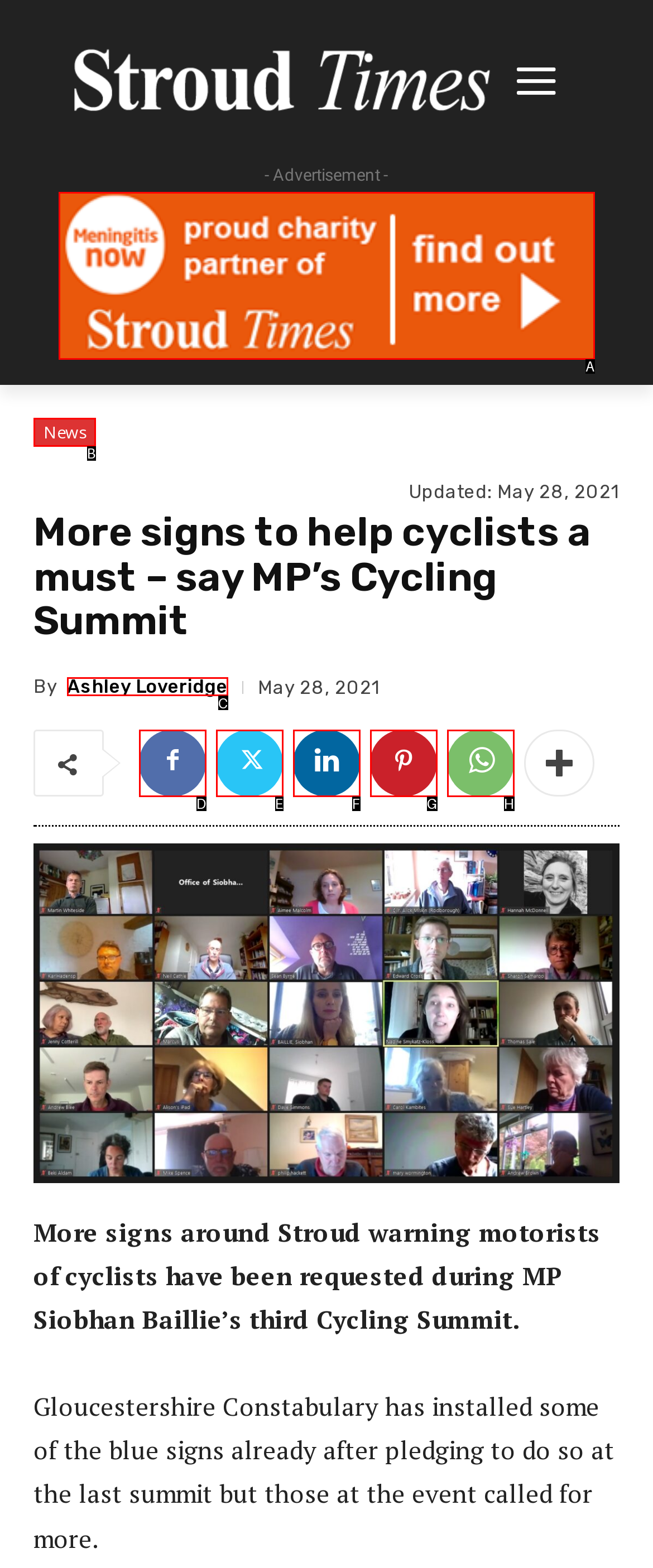Given the description: Ashley Loveridge, choose the HTML element that matches it. Indicate your answer with the letter of the option.

C